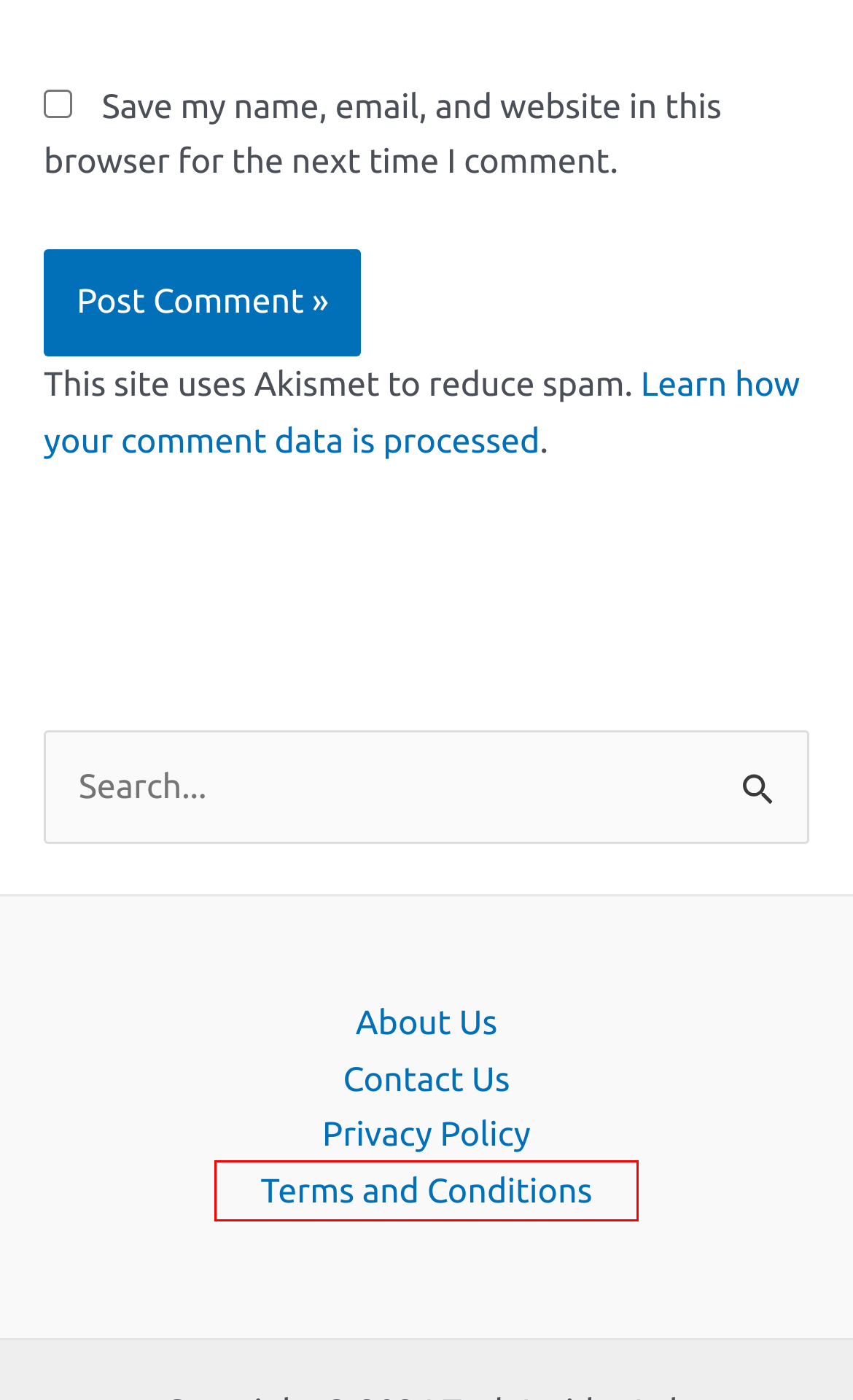Examine the screenshot of a webpage with a red rectangle bounding box. Select the most accurate webpage description that matches the new webpage after clicking the element within the bounding box. Here are the candidates:
A. Contact Us - Tech Insider Lab
B. How To Delete Groupon Account (Step-by-Step) - Tech Insider Lab
C. About Us - Tech Insider Lab
D. Kevin Harkin - Tech Insider Lab
E. Terms and Conditions - Tech Insider Lab
F. Privacy Policy - Tech Insider Lab
G. How To Delete G2A Account : Step by Step Process - Tech Insider Lab
H. Privacy Policy – Akismet

E